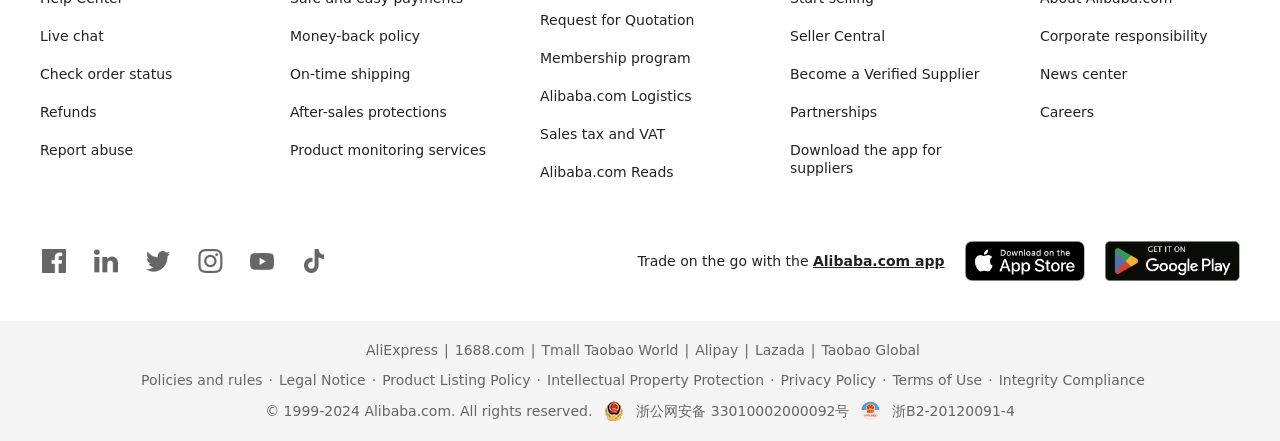What is the 'Corporate responsibility' link related to? Based on the image, give a response in one word or a short phrase.

Company ethics